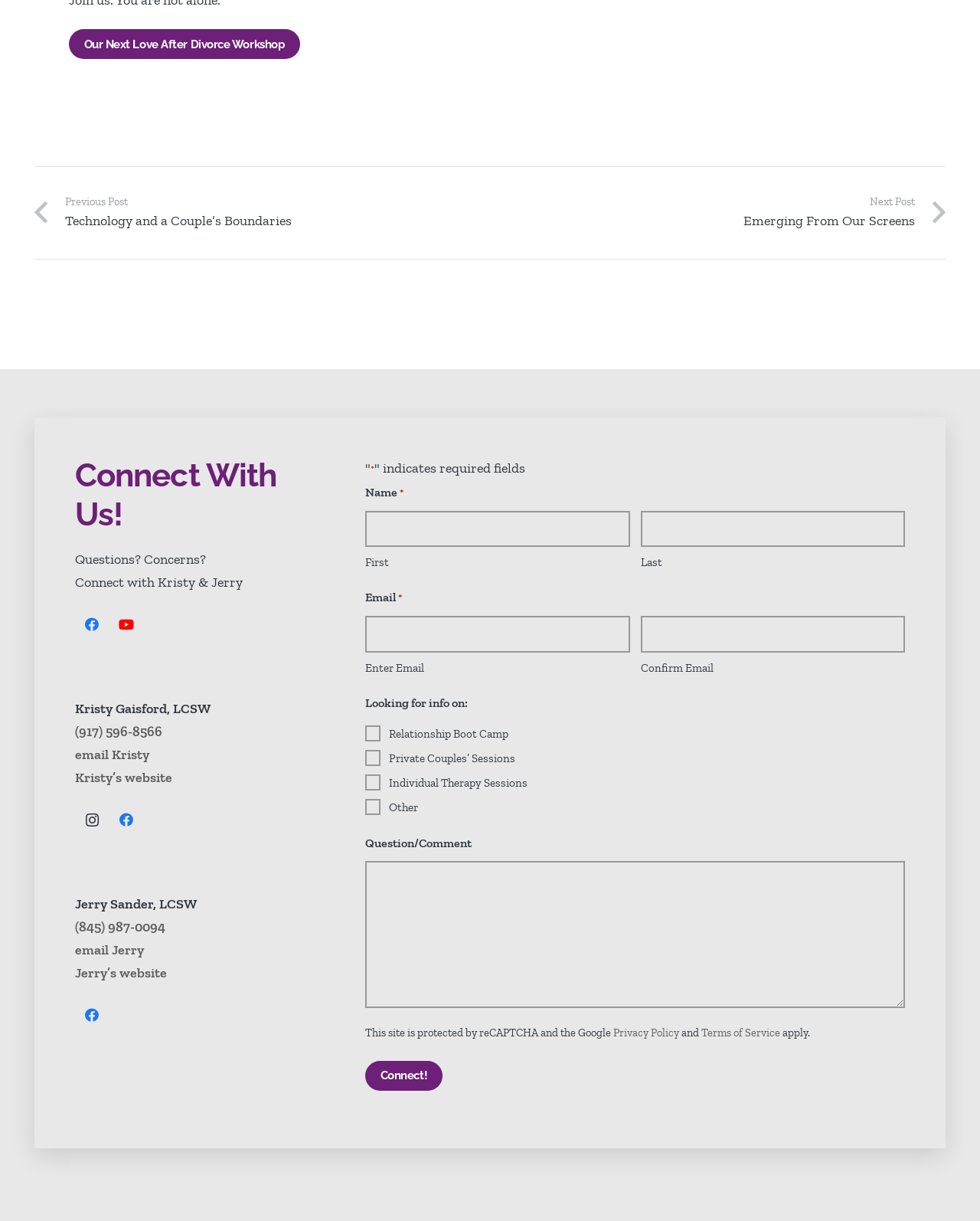Please locate the bounding box coordinates of the element that needs to be clicked to achieve the following instruction: "Click the 'Connect!' button". The coordinates should be four float numbers between 0 and 1, i.e., [left, top, right, bottom].

[0.373, 0.869, 0.451, 0.893]